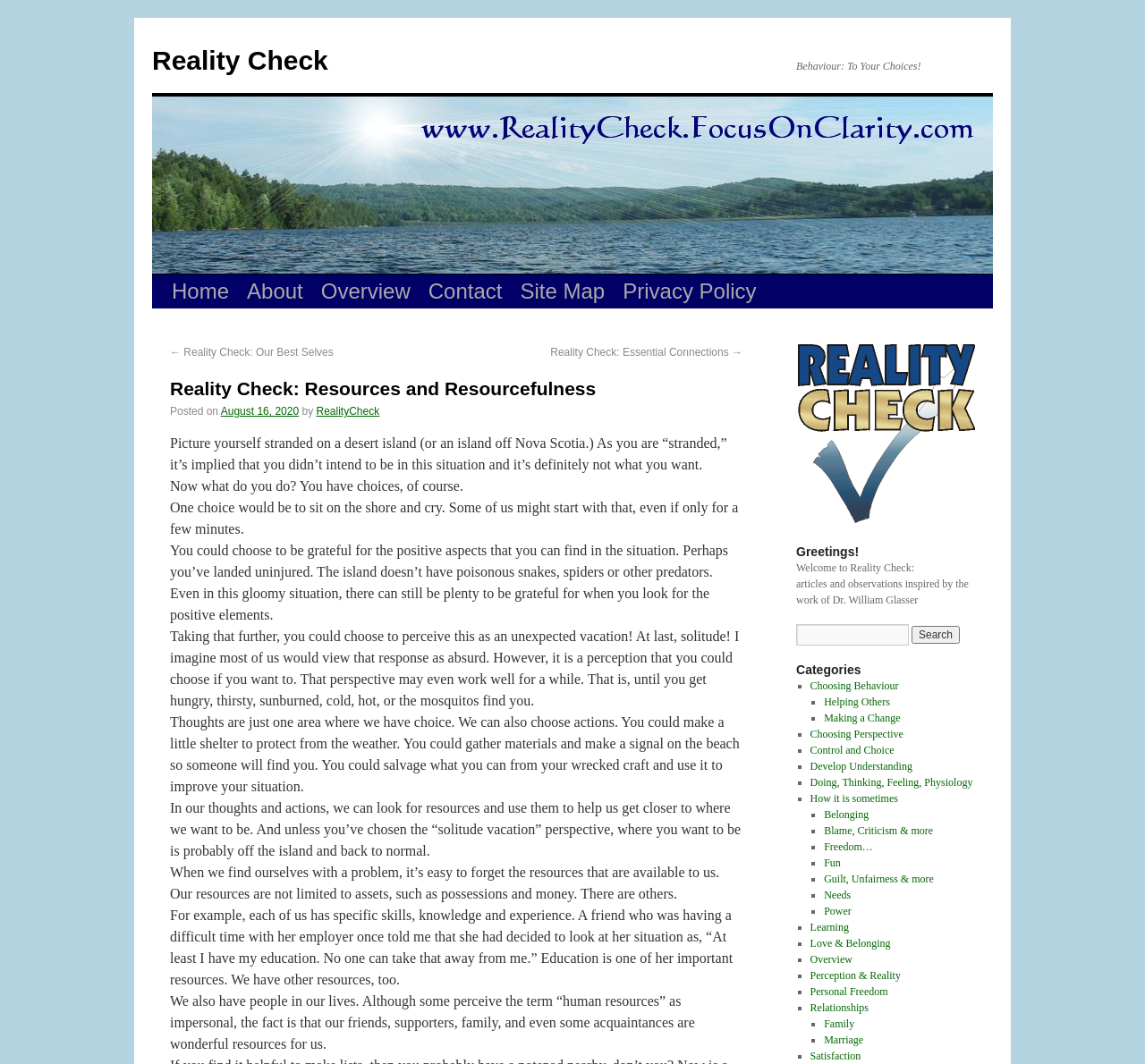What is the purpose of the search bar?
Refer to the image and provide a concise answer in one word or phrase.

To search the website